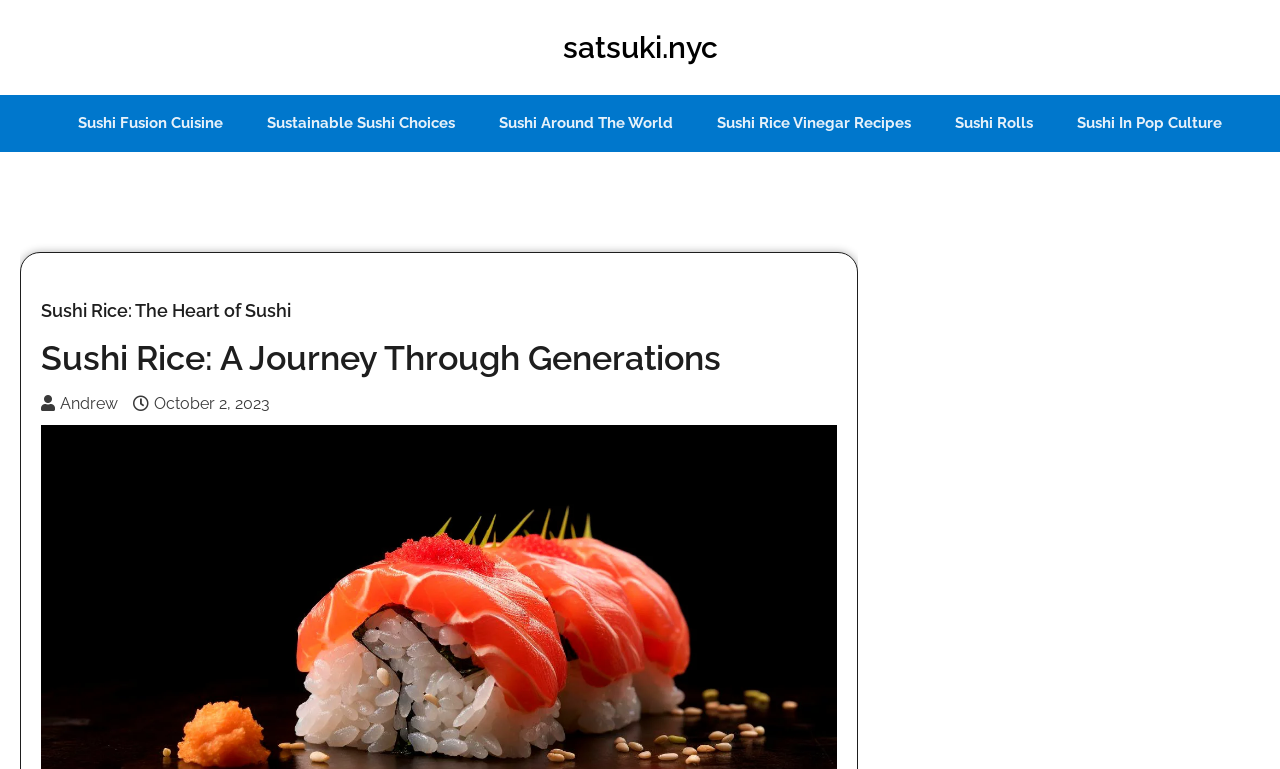How many links are there on the top?
Refer to the image and respond with a one-word or short-phrase answer.

6